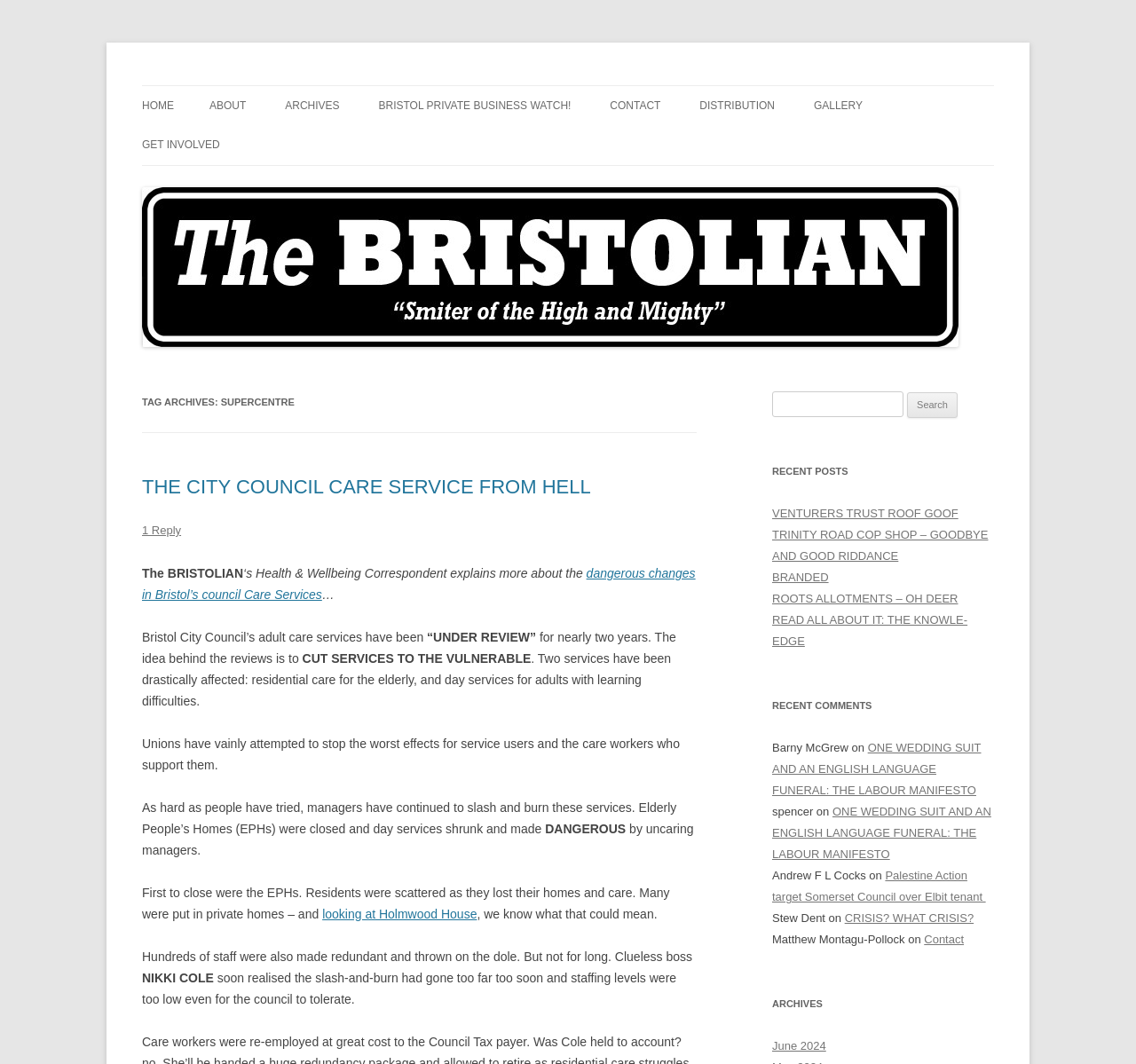Using the provided element description, identify the bounding box coordinates as (top-left x, top-left y, bottom-right x, bottom-right y). Ensure all values are between 0 and 1. Description: Home

[0.125, 0.081, 0.153, 0.118]